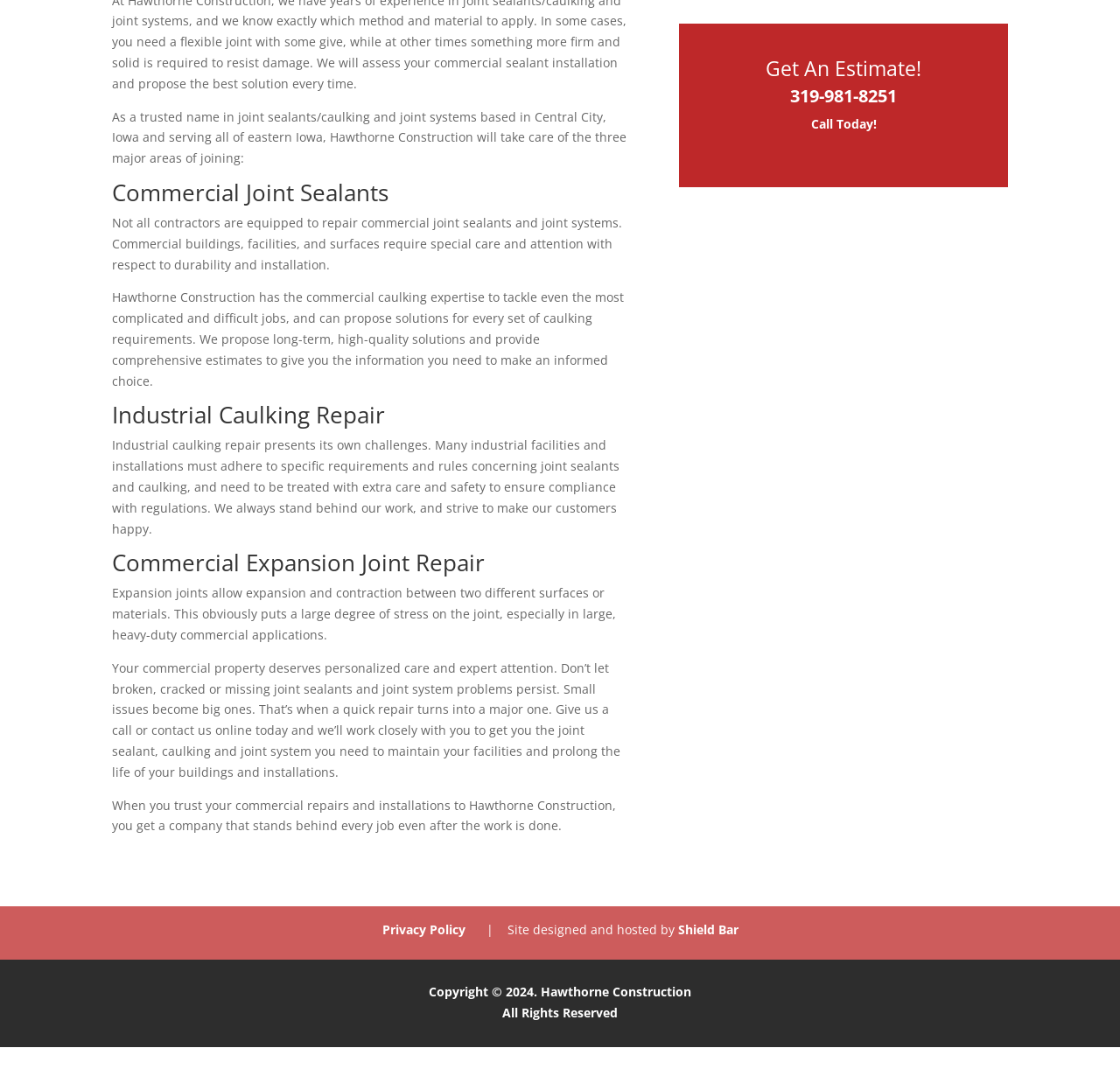Give a one-word or phrase response to the following question: What is the purpose of expansion joints?

Allow expansion and contraction